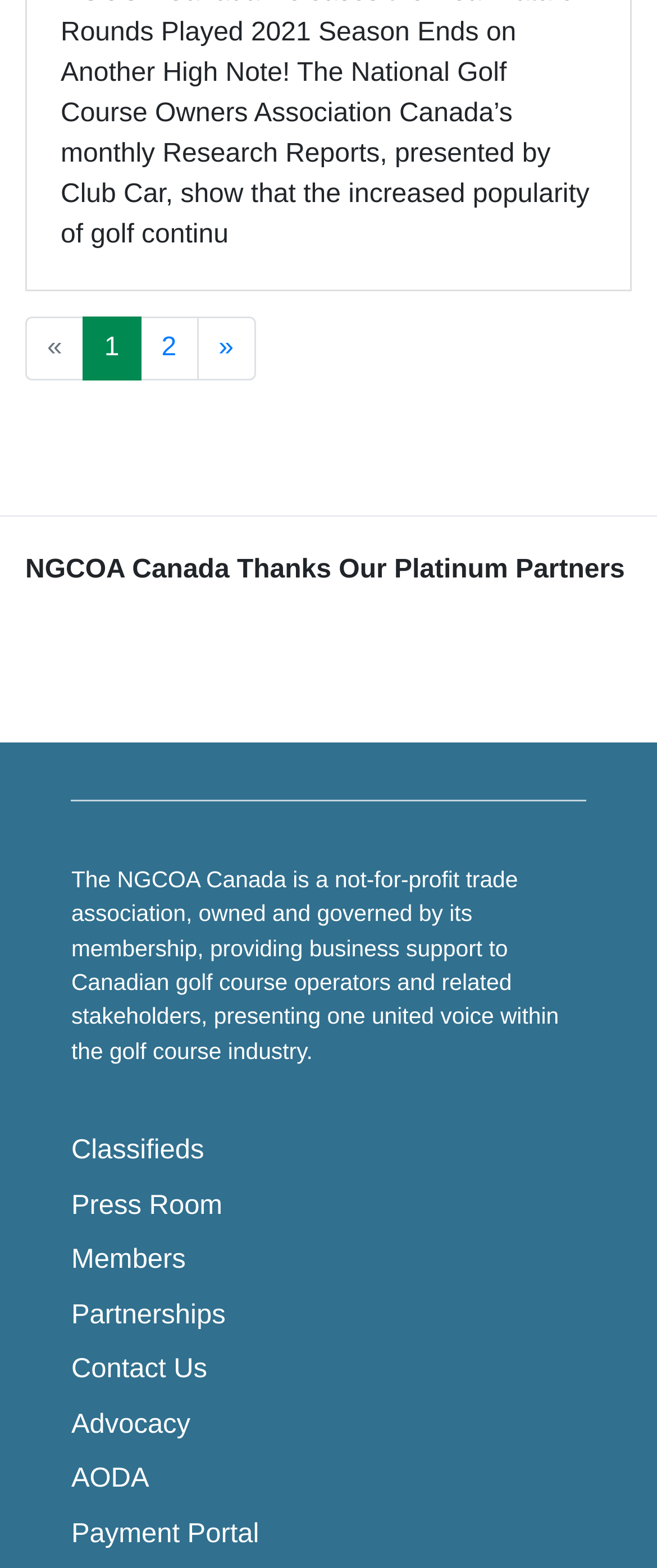Identify the bounding box coordinates of the area you need to click to perform the following instruction: "contact us".

[0.108, 0.86, 0.315, 0.886]